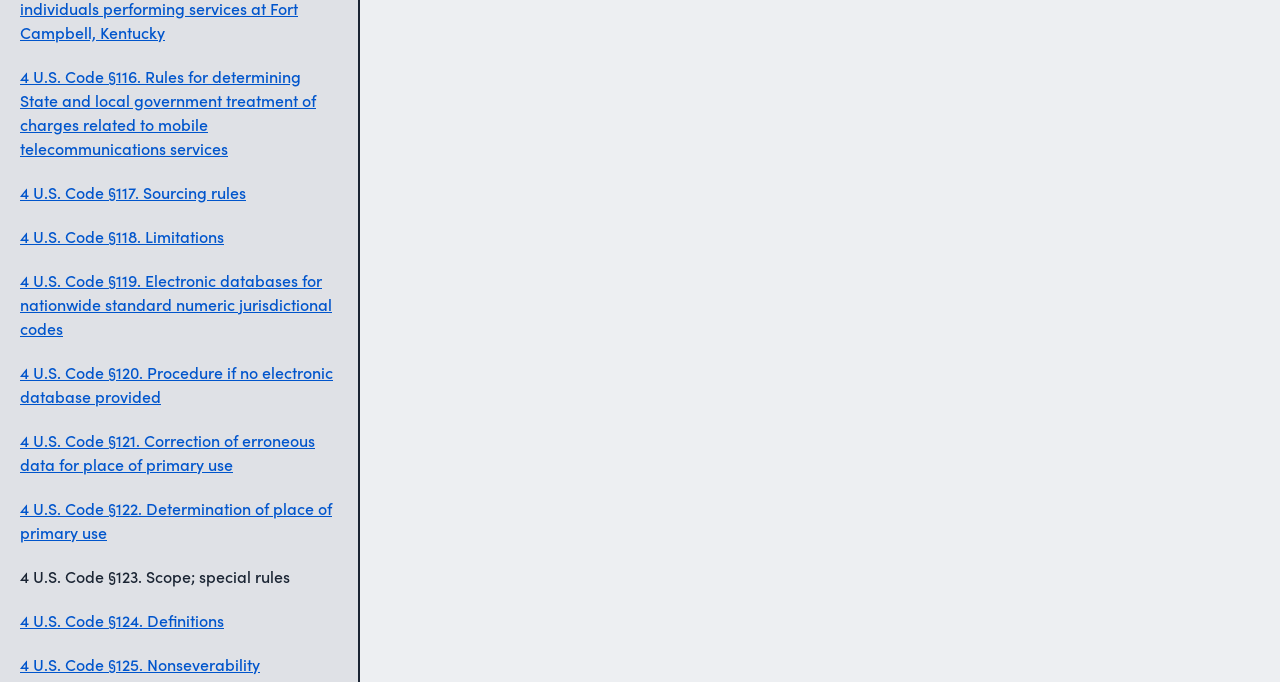From the element description Home, predict the bounding box coordinates of the UI element. The coordinates must be specified in the format (top-left x, top-left y, bottom-right x, bottom-right y) and should be within the 0 to 1 range.

None